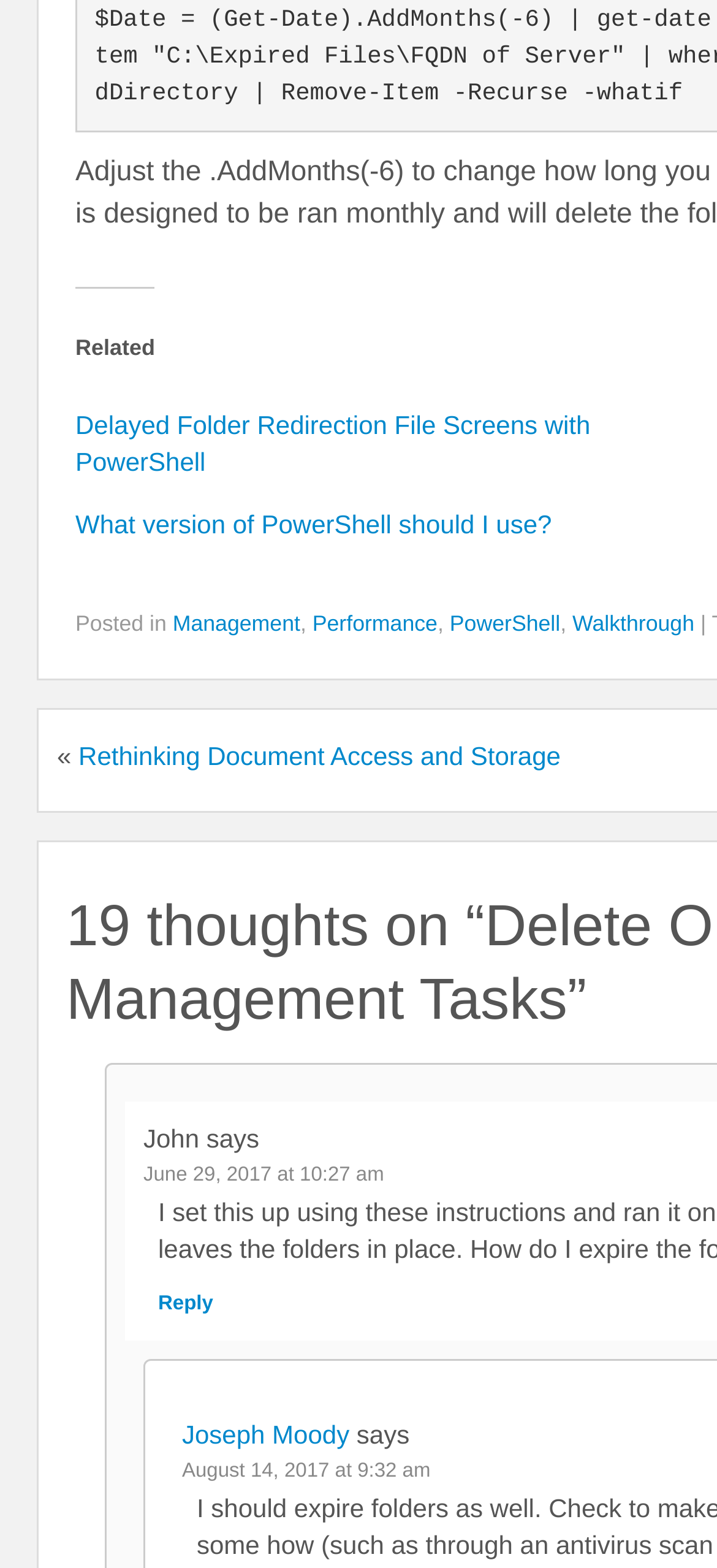Find the bounding box coordinates of the clickable area that will achieve the following instruction: "Click on the link 'Delayed Folder Redirection File Screens with PowerShell'".

[0.105, 0.261, 0.823, 0.303]